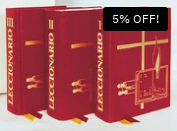What is the likely use of the 'Leccionario I' series?
From the screenshot, supply a one-word or short-phrase answer.

Liturgical purposes